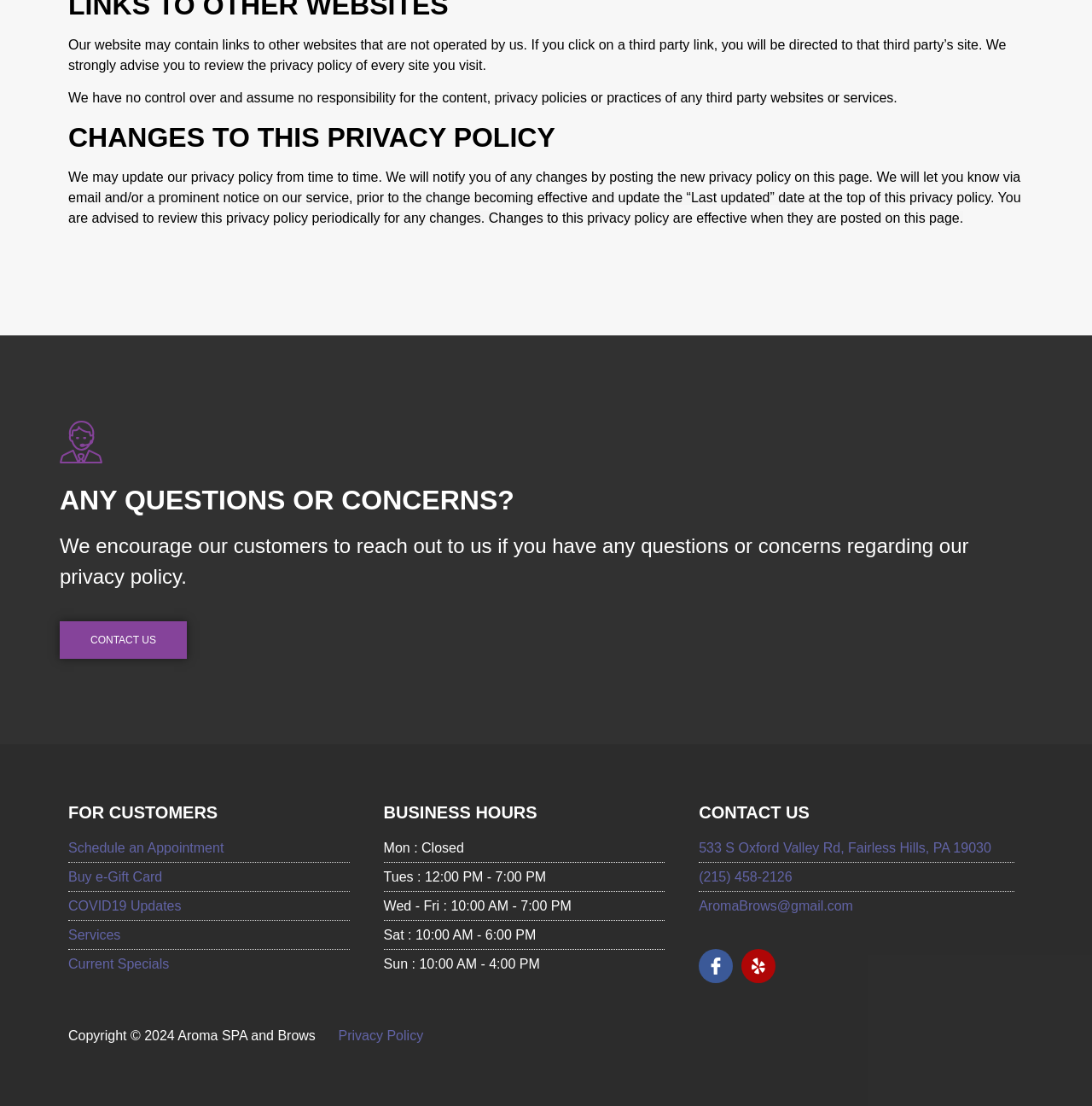What is the last updated date of the privacy policy?
We need a detailed and meticulous answer to the question.

The webpage mentions that the 'Last updated' date will be updated at the top of the privacy policy, but the current date is not specified.